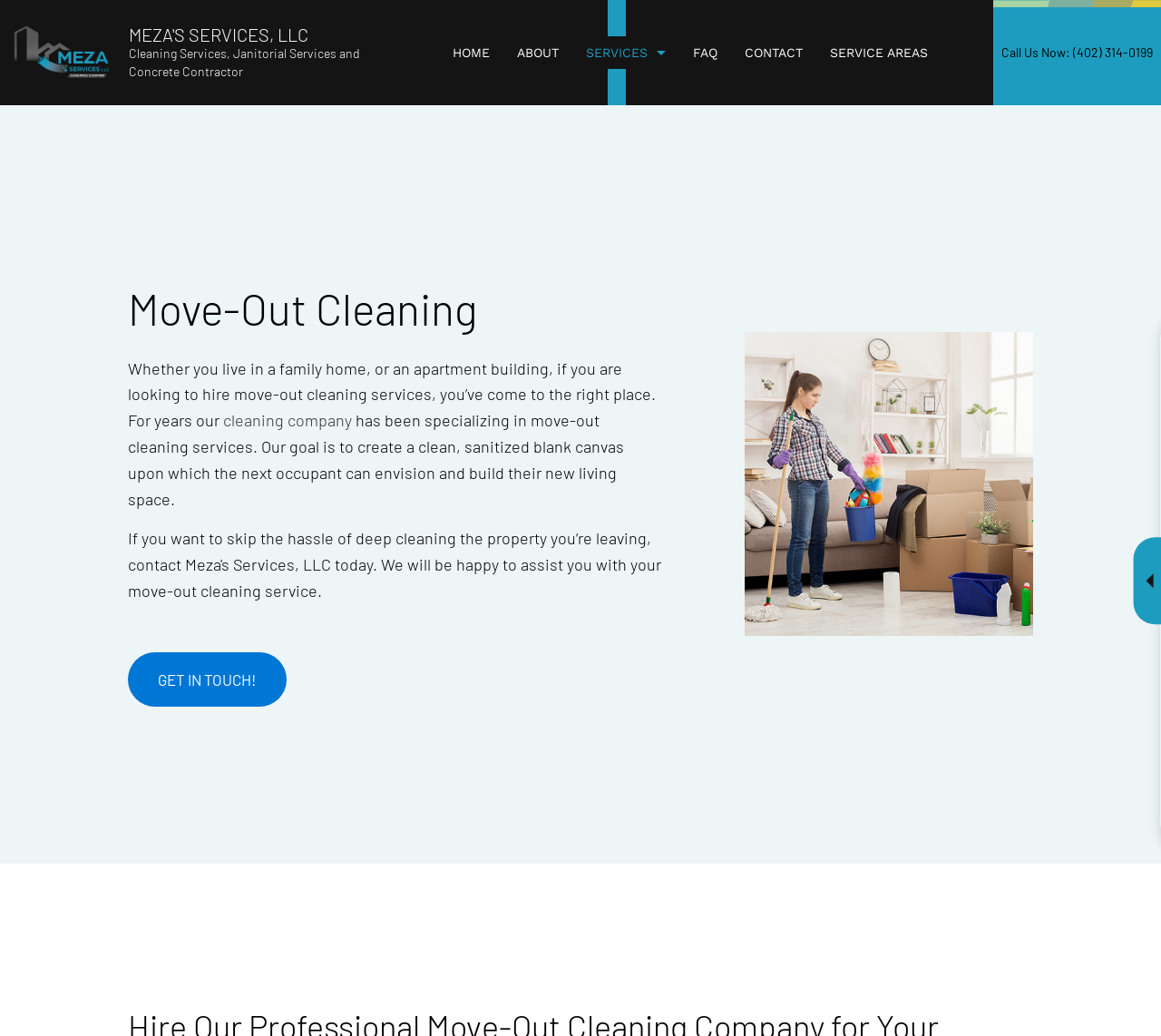What type of services does Meza's Services, LLC offer?
Respond with a short answer, either a single word or a phrase, based on the image.

Cleaning services